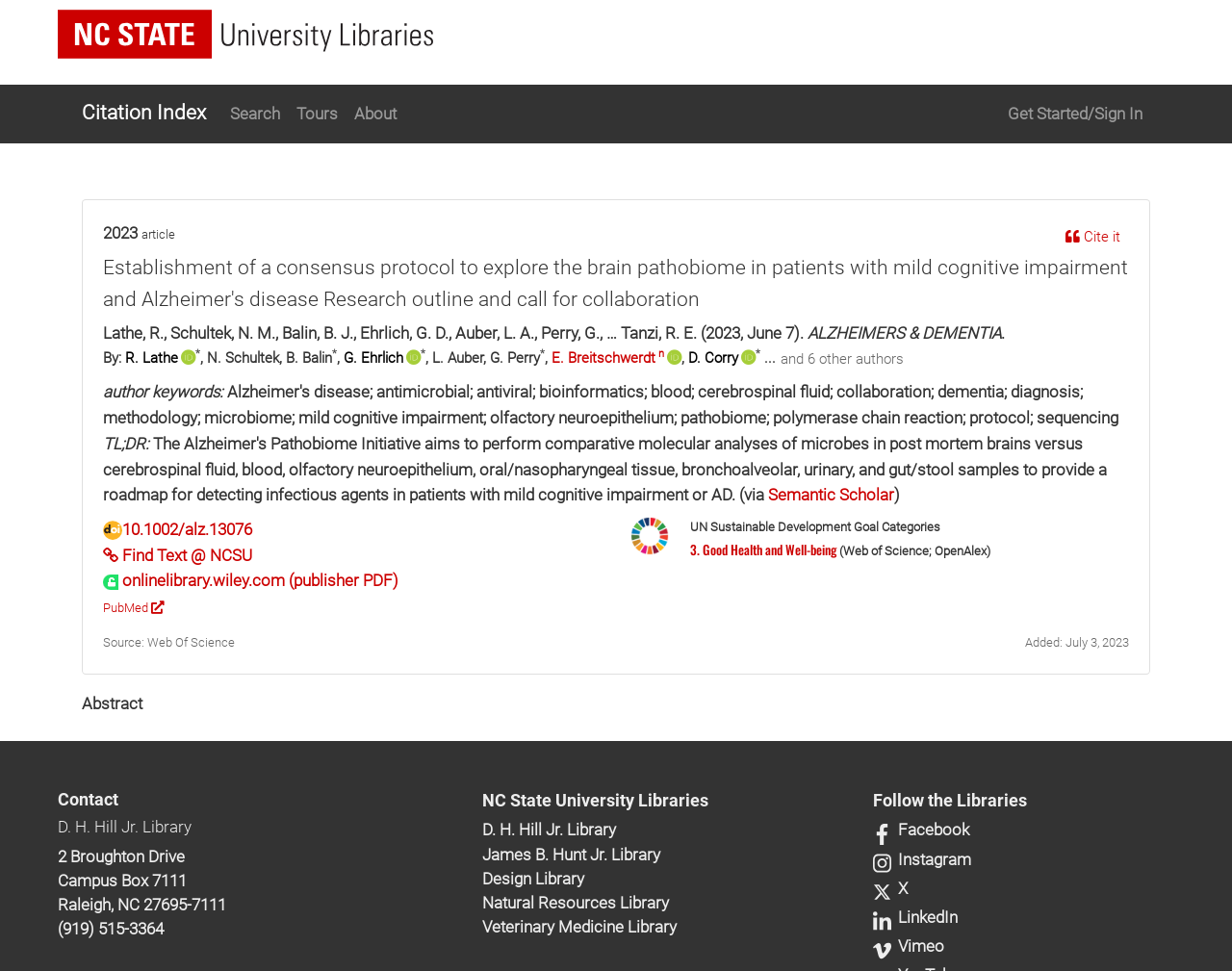Please answer the following query using a single word or phrase: 
What is the name of the journal?

ALZHEIMERS & DEMENTIA